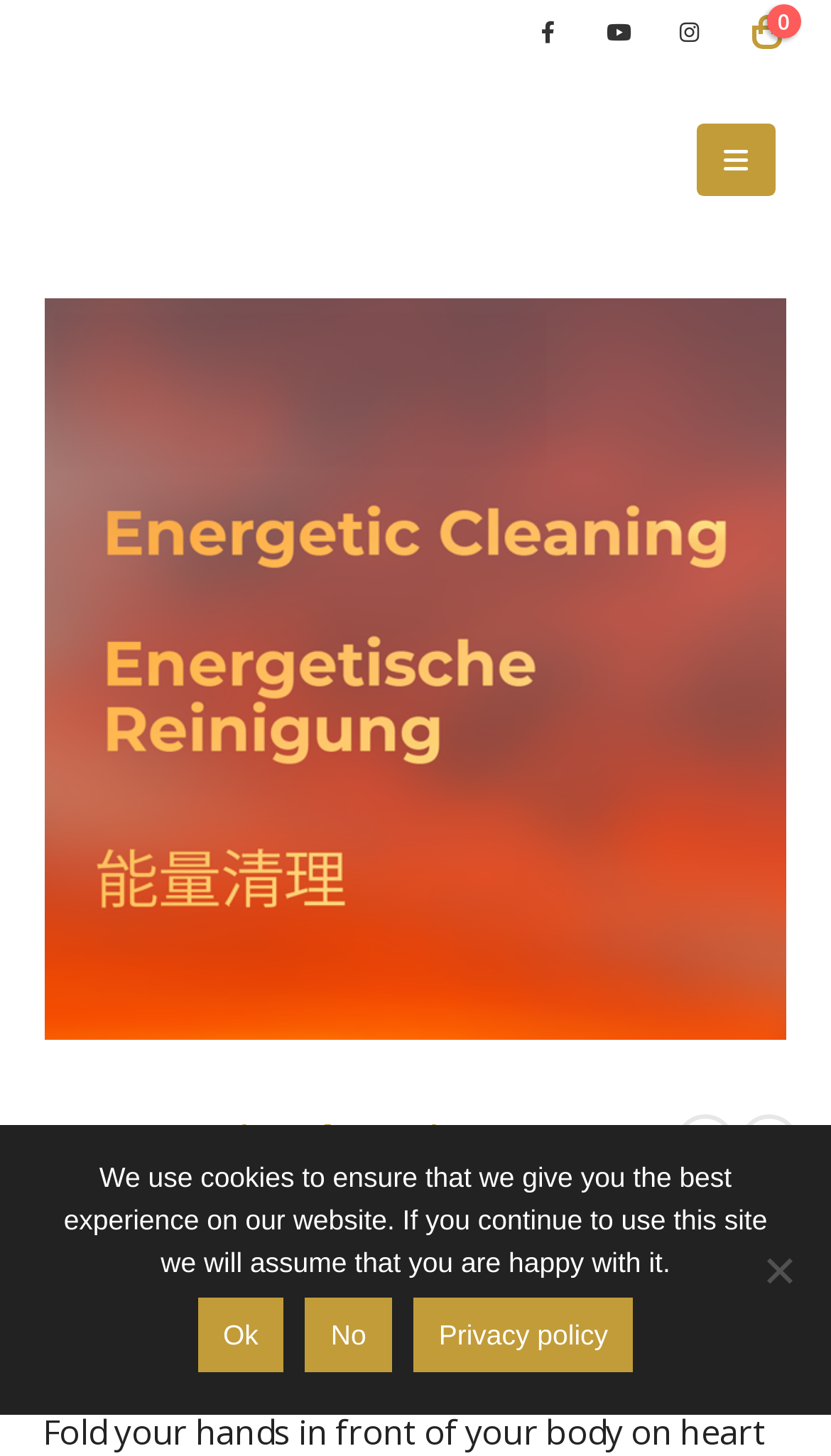What is the text of the first link in the Mobile Menu? From the image, respond with a single word or brief phrase.

Mobile Menu